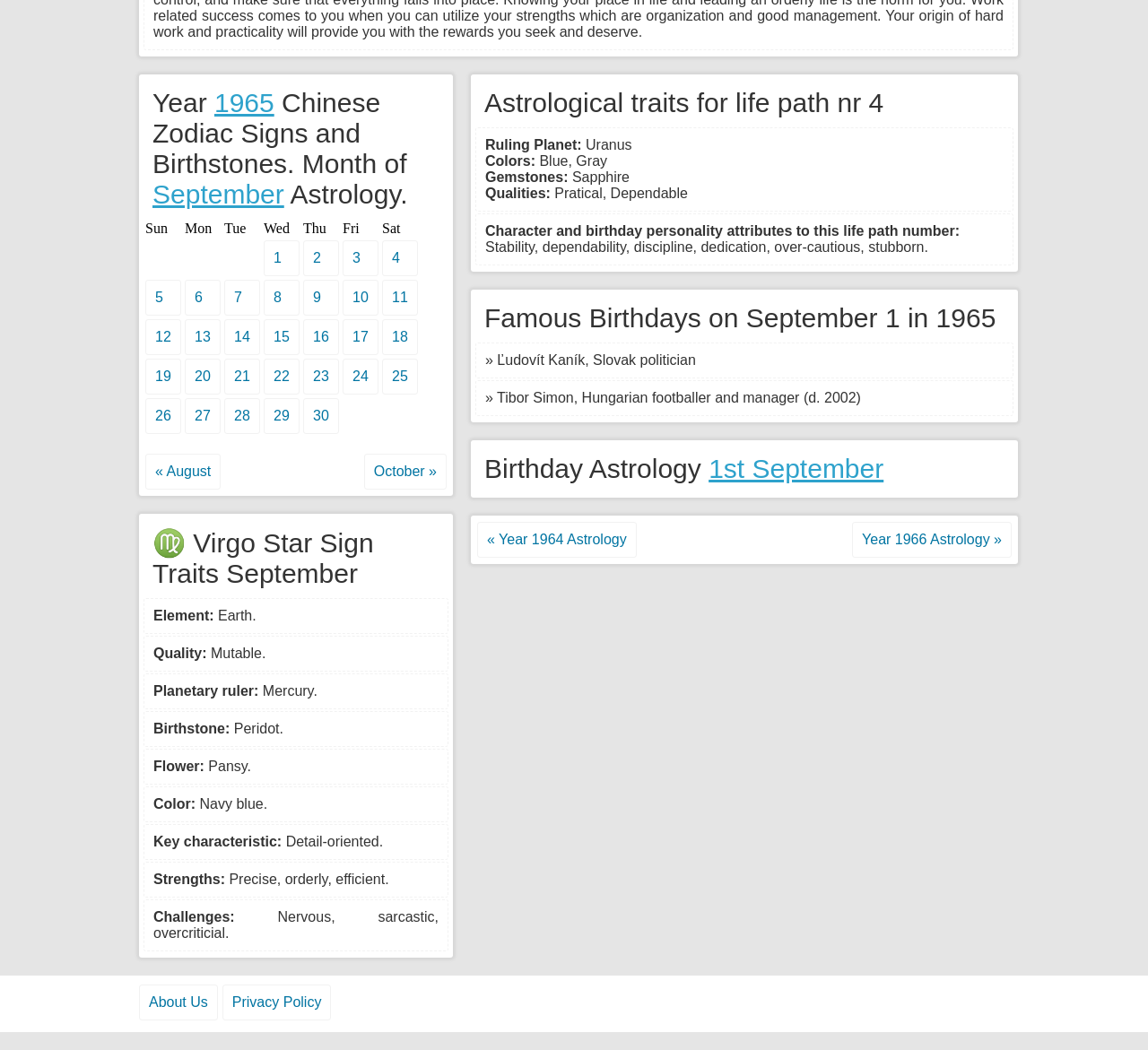What is the birthstone for Virgo star sign?
Refer to the image and provide a one-word or short phrase answer.

Peridot